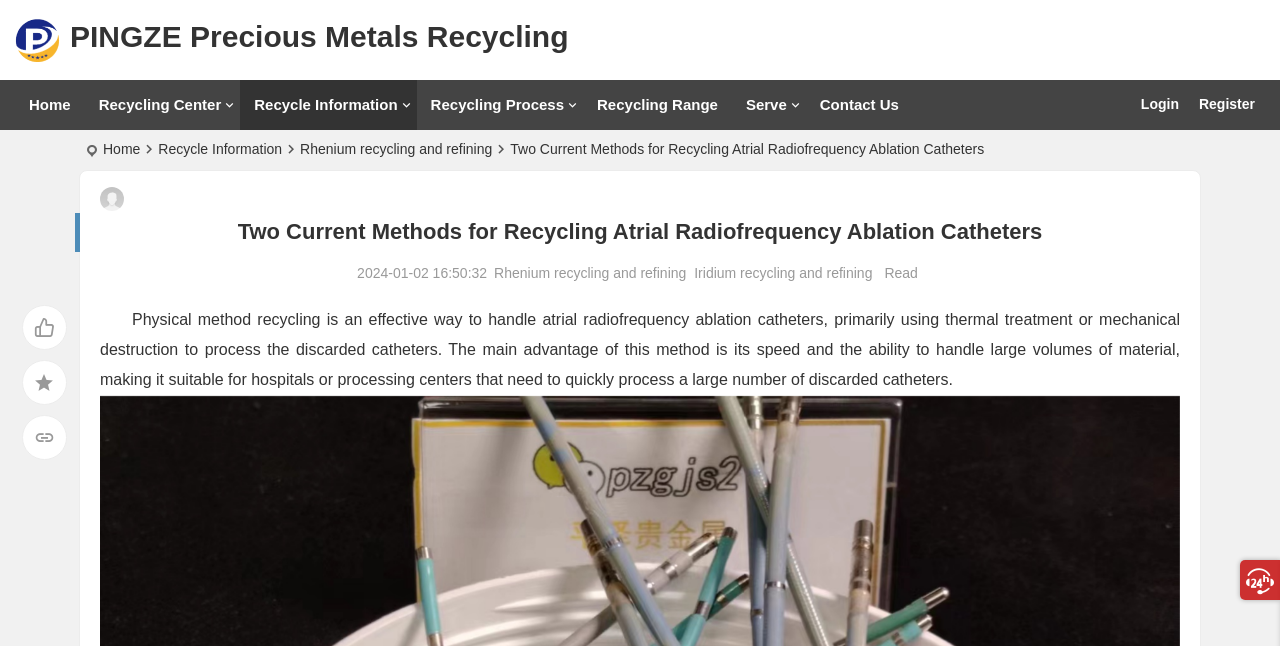What is the purpose of the 'Recycling Process' link?
Use the screenshot to answer the question with a single word or phrase.

To provide information on recycling process